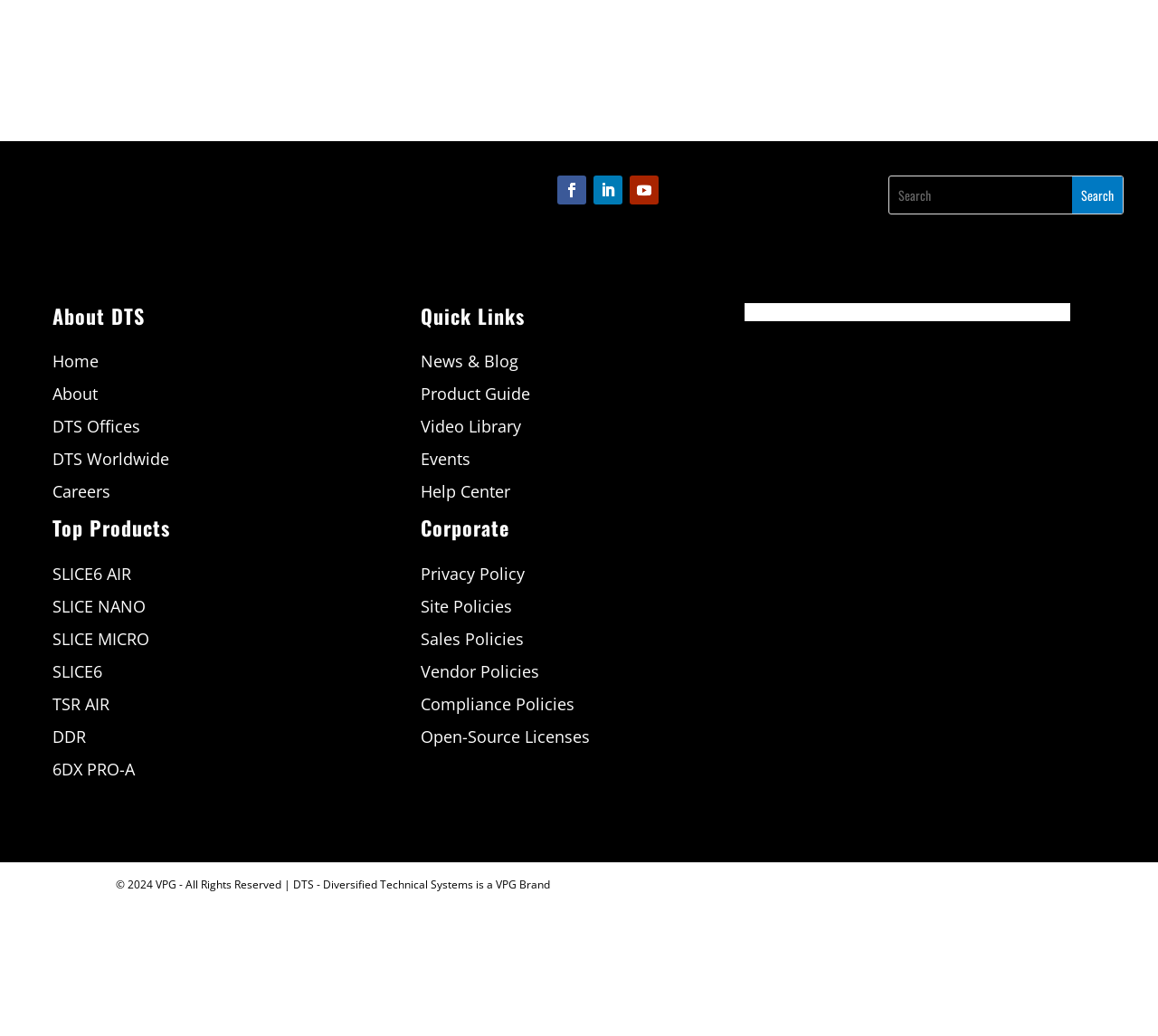Find the bounding box coordinates for the UI element that matches this description: "Events".

None